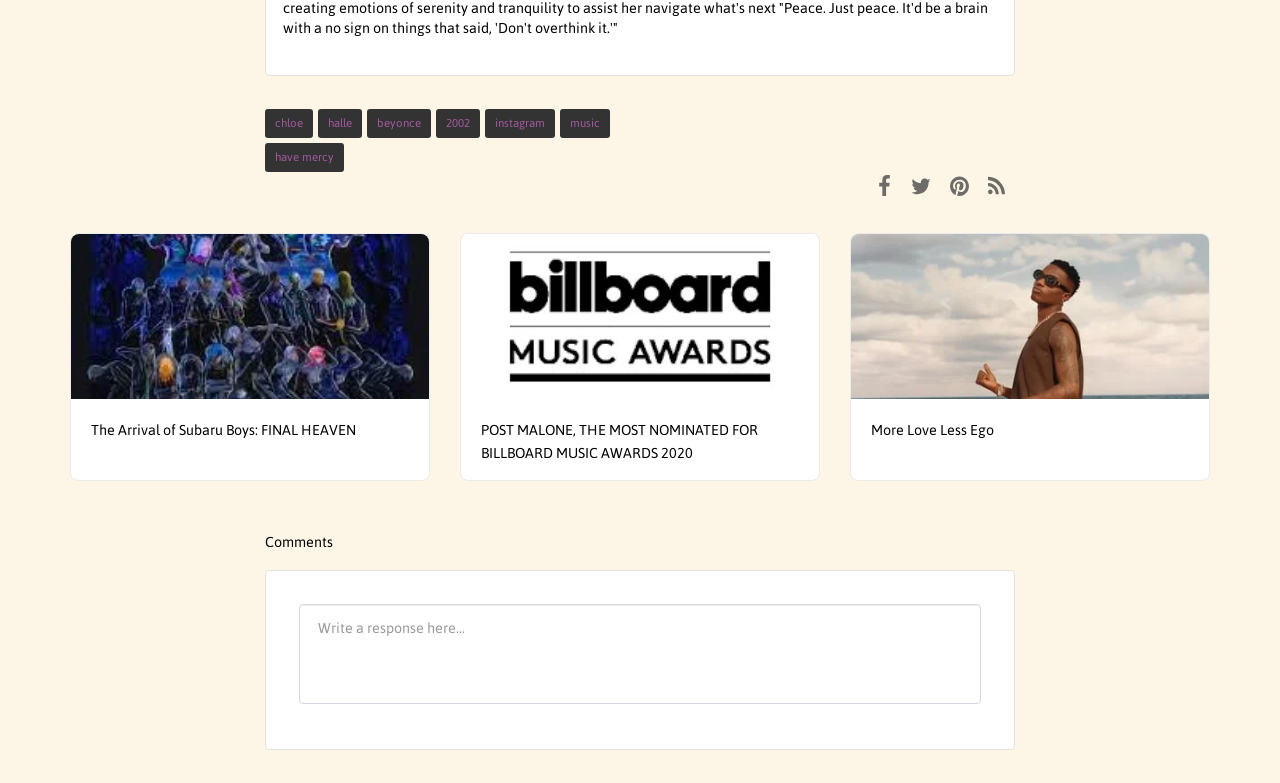Please provide the bounding box coordinates for the element that needs to be clicked to perform the following instruction: "Click on the 'More Love Less Ego' link". The coordinates should be given as four float numbers between 0 and 1, i.e., [left, top, right, bottom].

[0.68, 0.535, 0.929, 0.565]